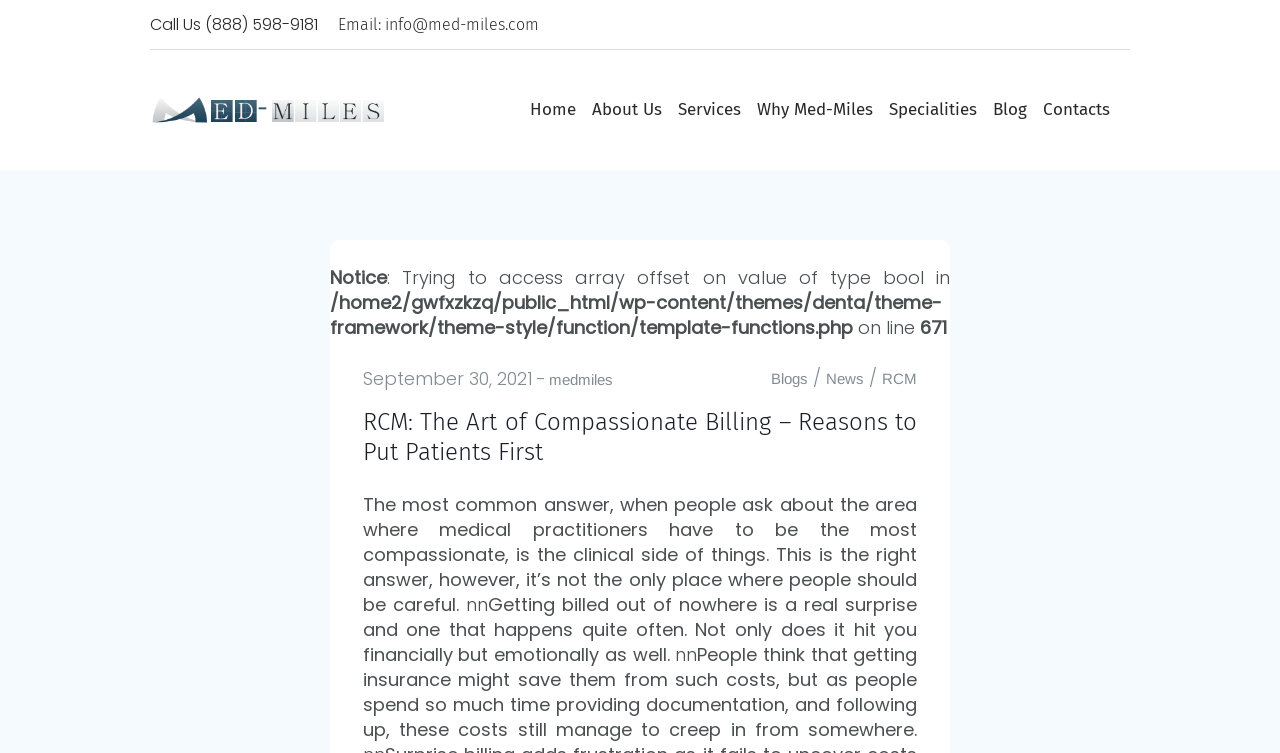Please provide a brief answer to the question using only one word or phrase: 
What is the issue with insurance?

Documentation and follow-up costs